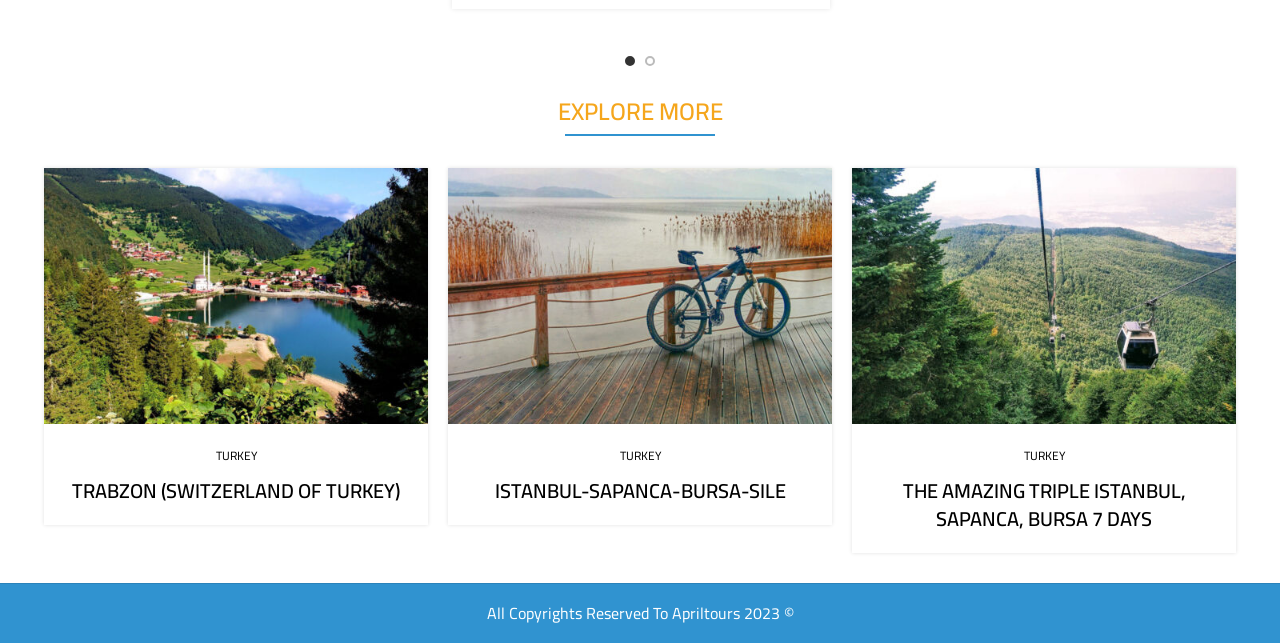Give a concise answer using only one word or phrase for this question:
What is the purpose of the ' View Large' links?

To view images in large size